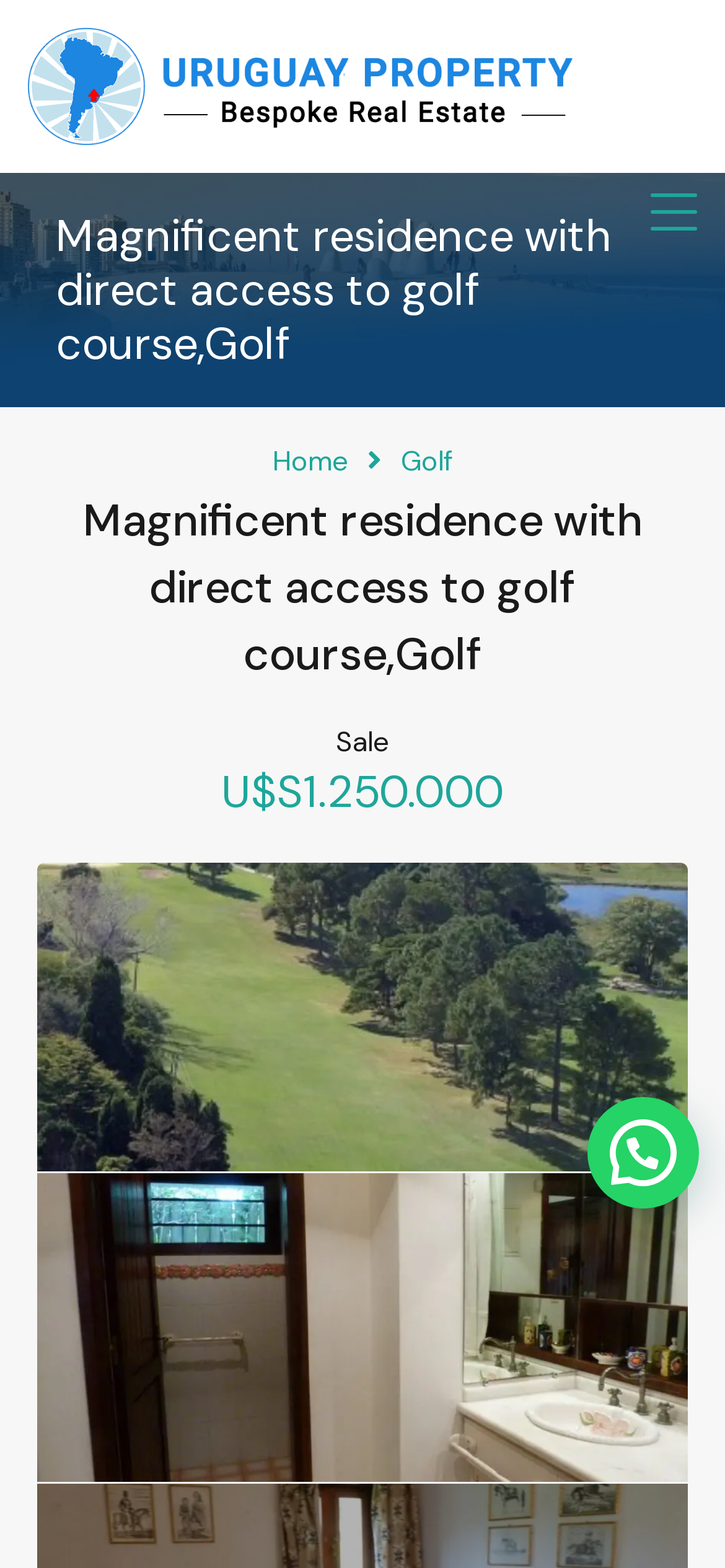Given the description of the UI element: "Home", predict the bounding box coordinates in the form of [left, top, right, bottom], with each value being a float between 0 and 1.

[0.376, 0.284, 0.481, 0.305]